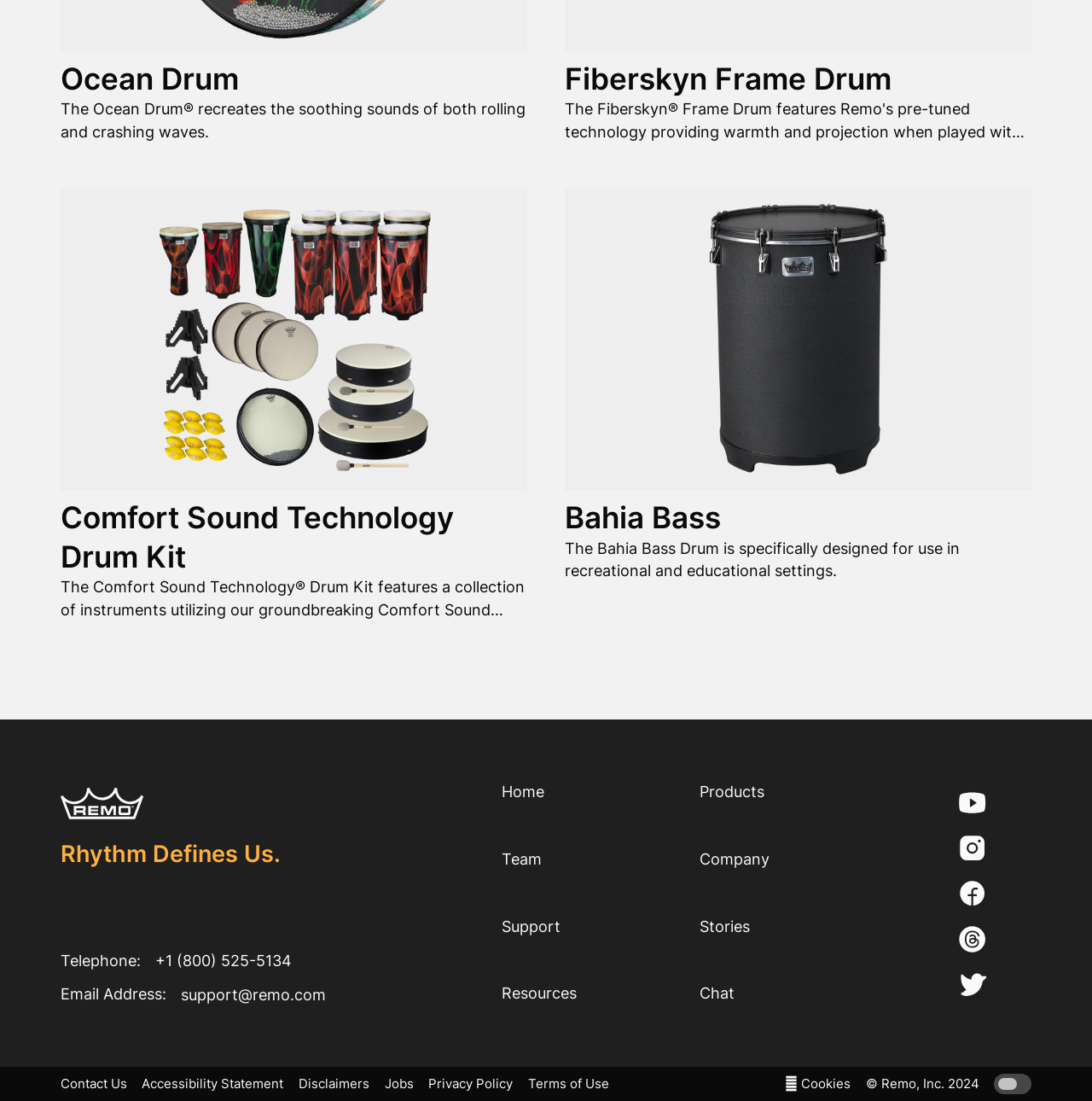Determine the bounding box coordinates of the UI element that matches the following description: "Disclaimers". The coordinates should be four float numbers between 0 and 1 in the format [left, top, right, bottom].

[0.273, 0.977, 0.338, 0.992]